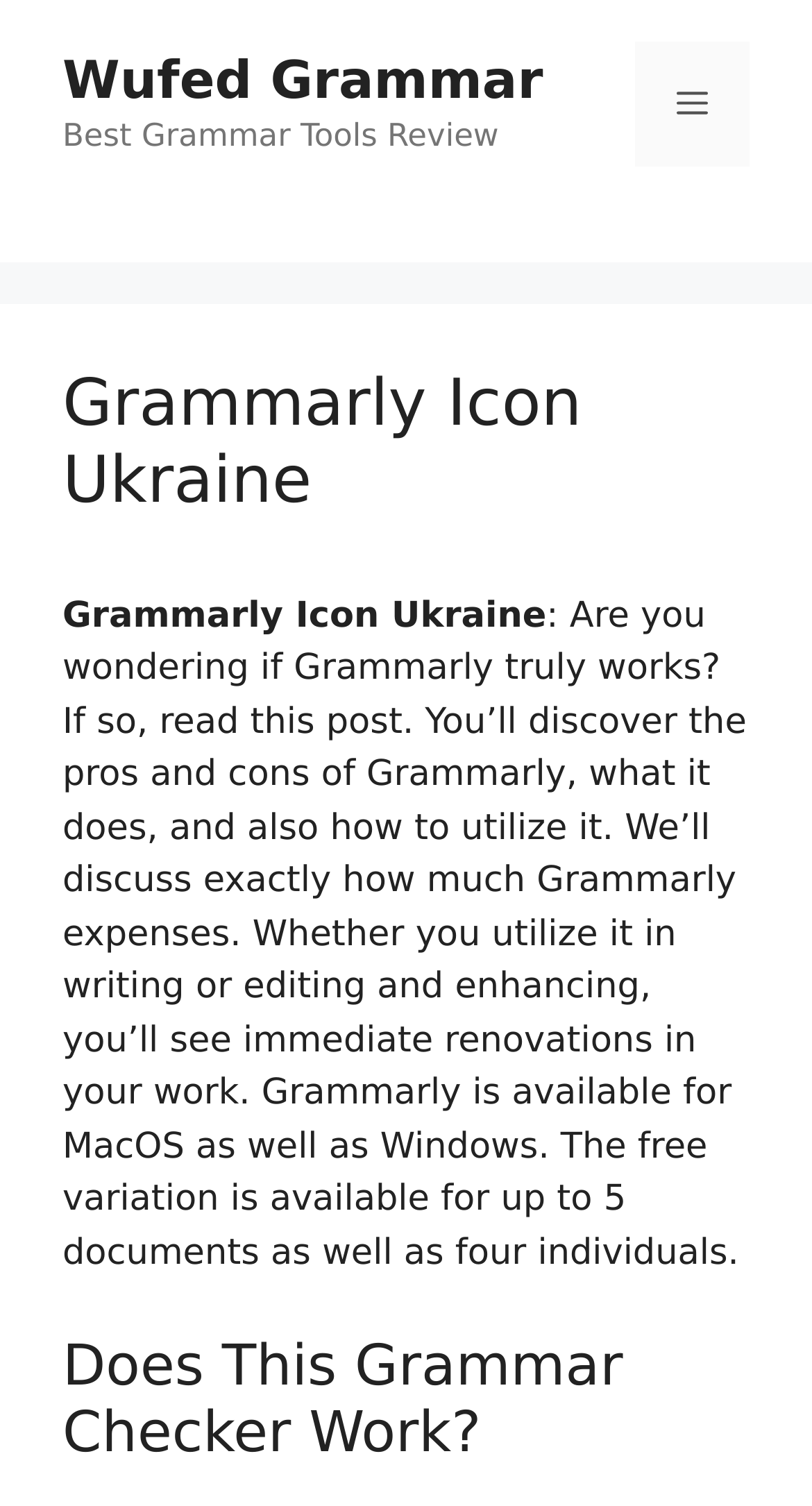Respond to the question below with a single word or phrase: What is the topic of the article?

Grammarly